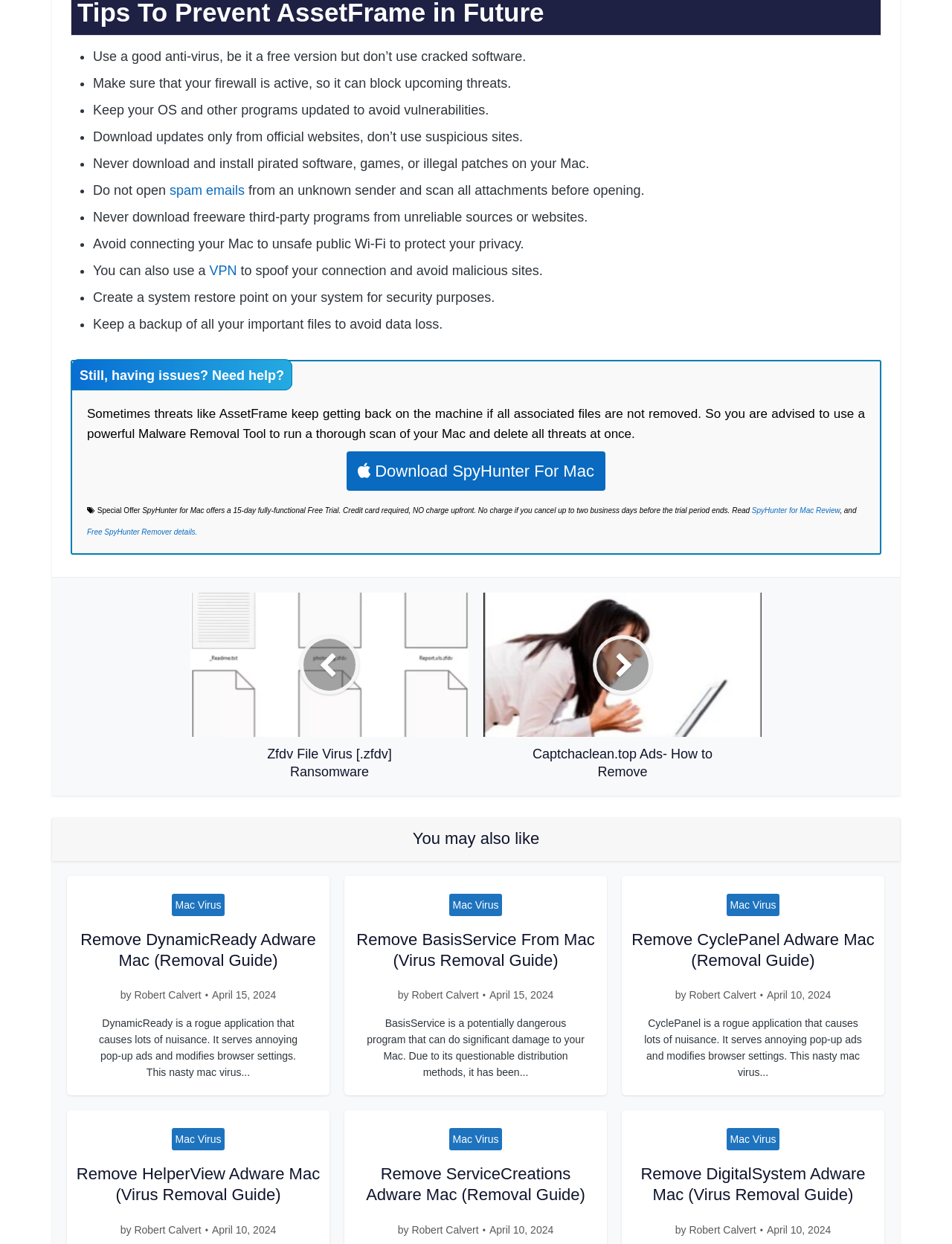Find the bounding box coordinates for the UI element whose description is: "Robert Calvert". The coordinates should be four float numbers between 0 and 1, in the format [left, top, right, bottom].

[0.432, 0.795, 0.503, 0.805]